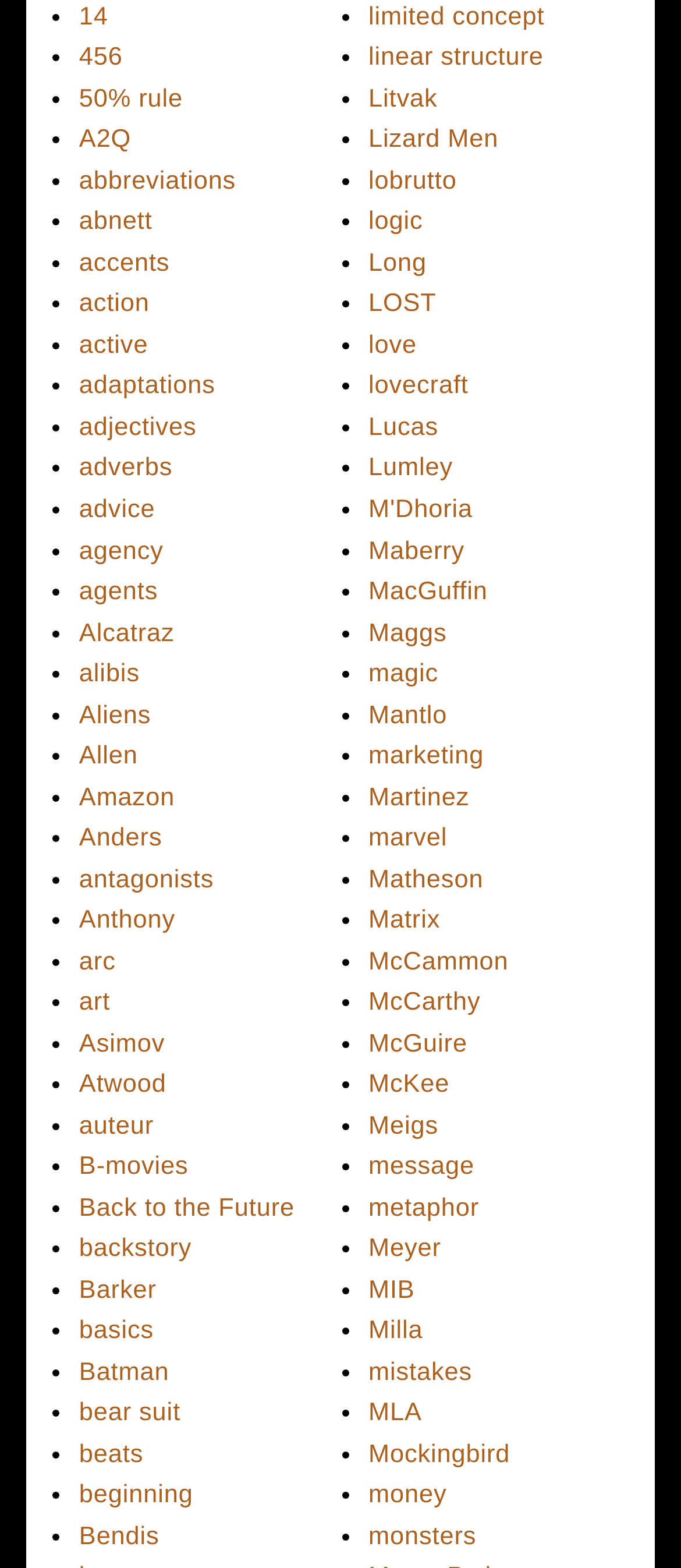Highlight the bounding box coordinates of the region I should click on to meet the following instruction: "explore limited concept".

[0.541, 0.002, 0.799, 0.02]